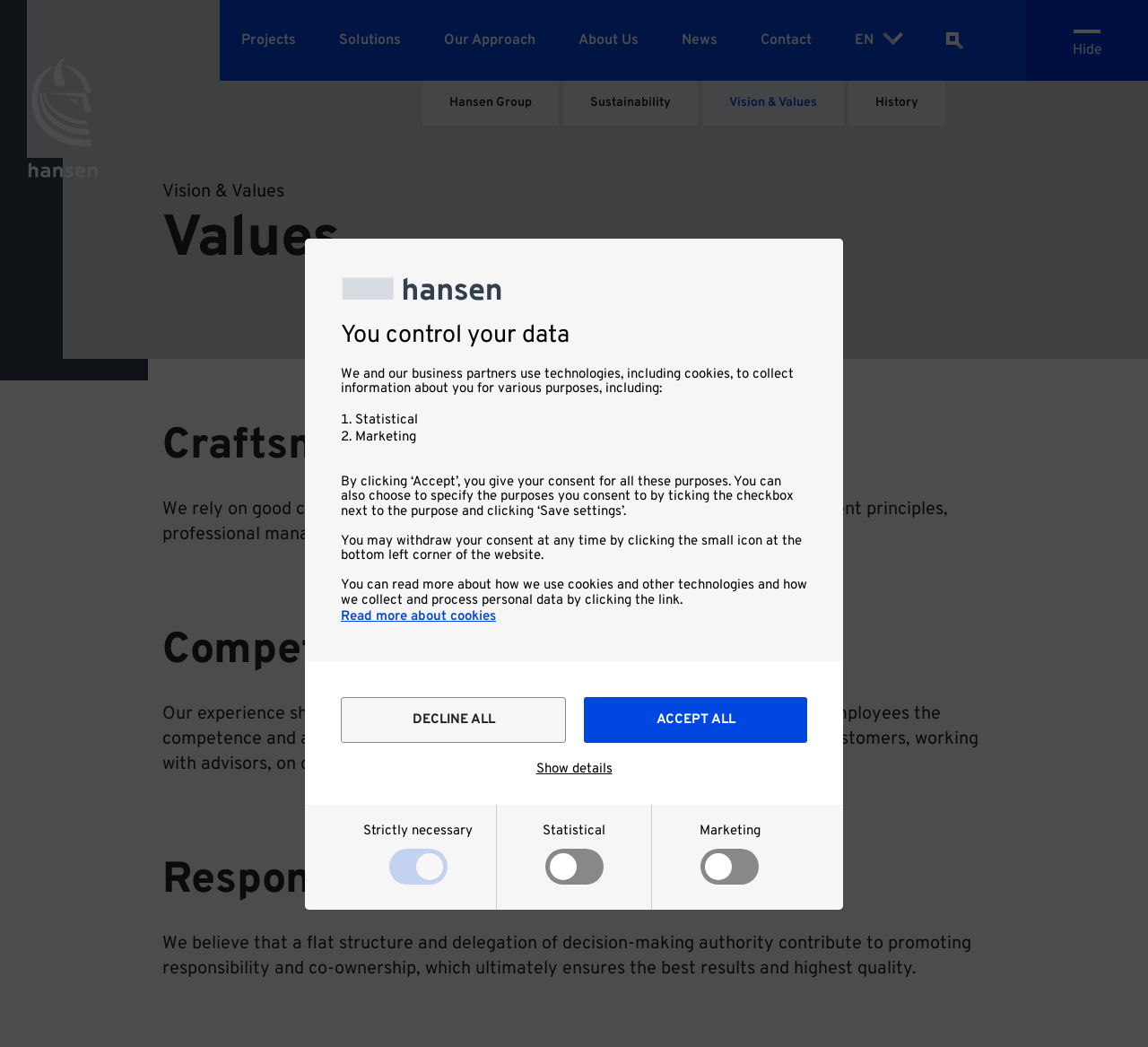Identify the bounding box of the HTML element described as: "HansenFasad".

[0.554, 0.077, 0.668, 0.12]